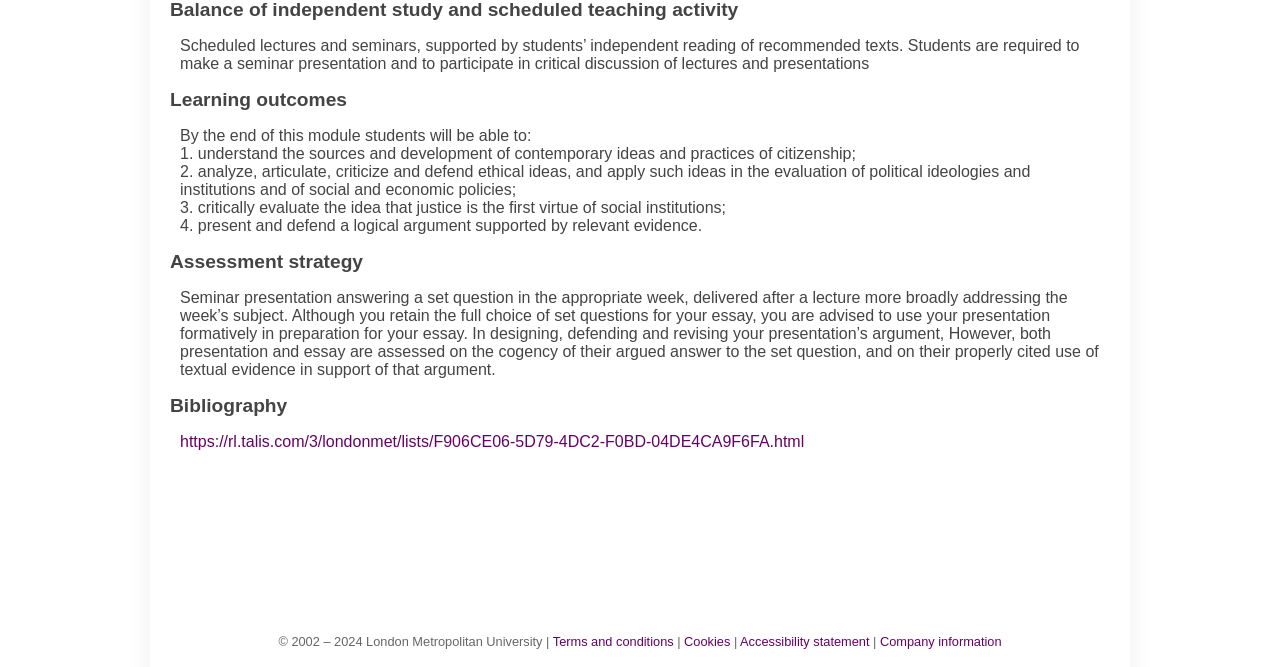Who owns the copyright of this webpage?
Deliver a detailed and extensive answer to the question.

The copyright information at the bottom of the webpage indicates that the content is owned by London Metropolitan University, with the copyright years ranging from 2002 to 2024.